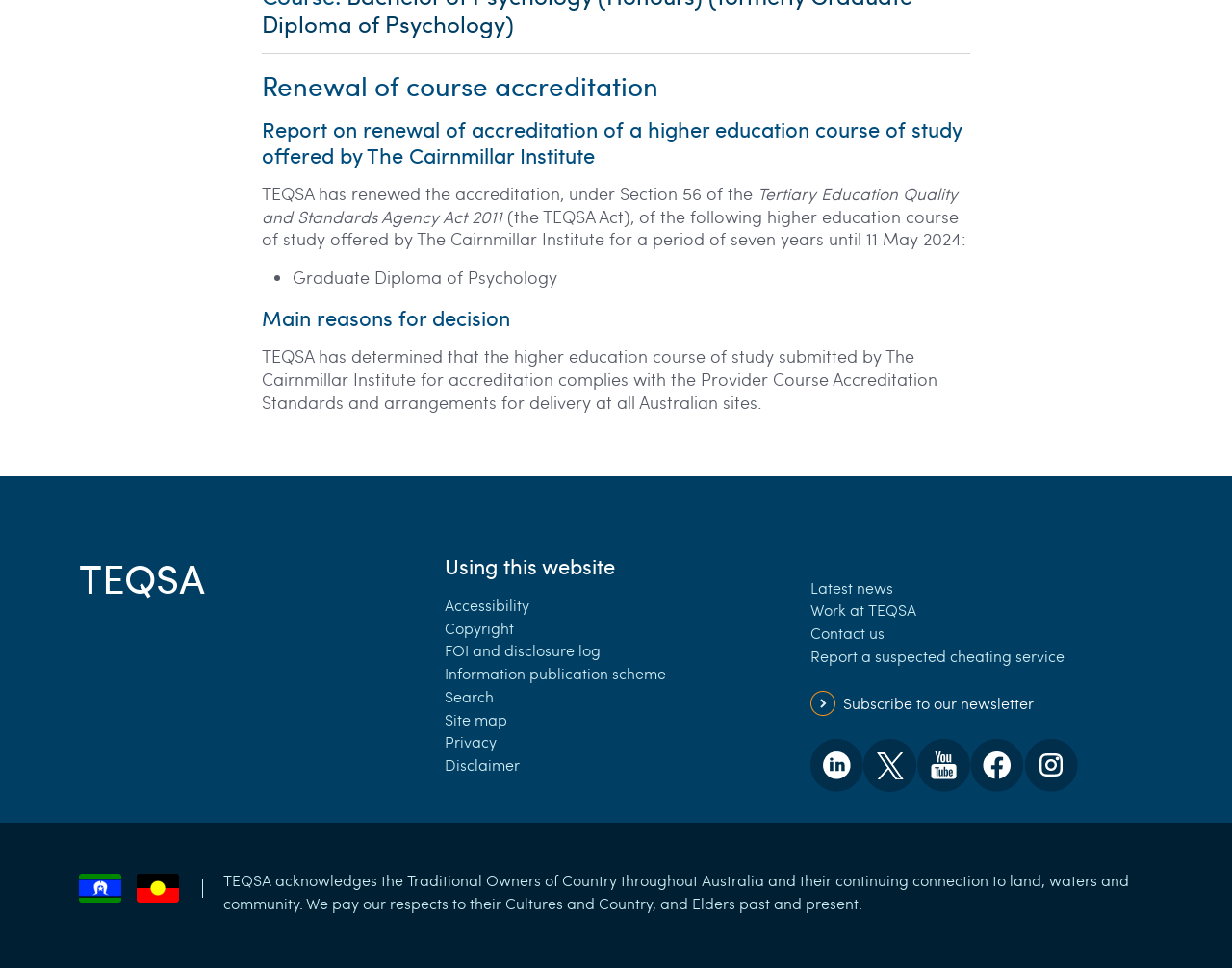Please determine the bounding box coordinates for the UI element described as: "FOI and disclosure log".

[0.361, 0.662, 0.488, 0.682]